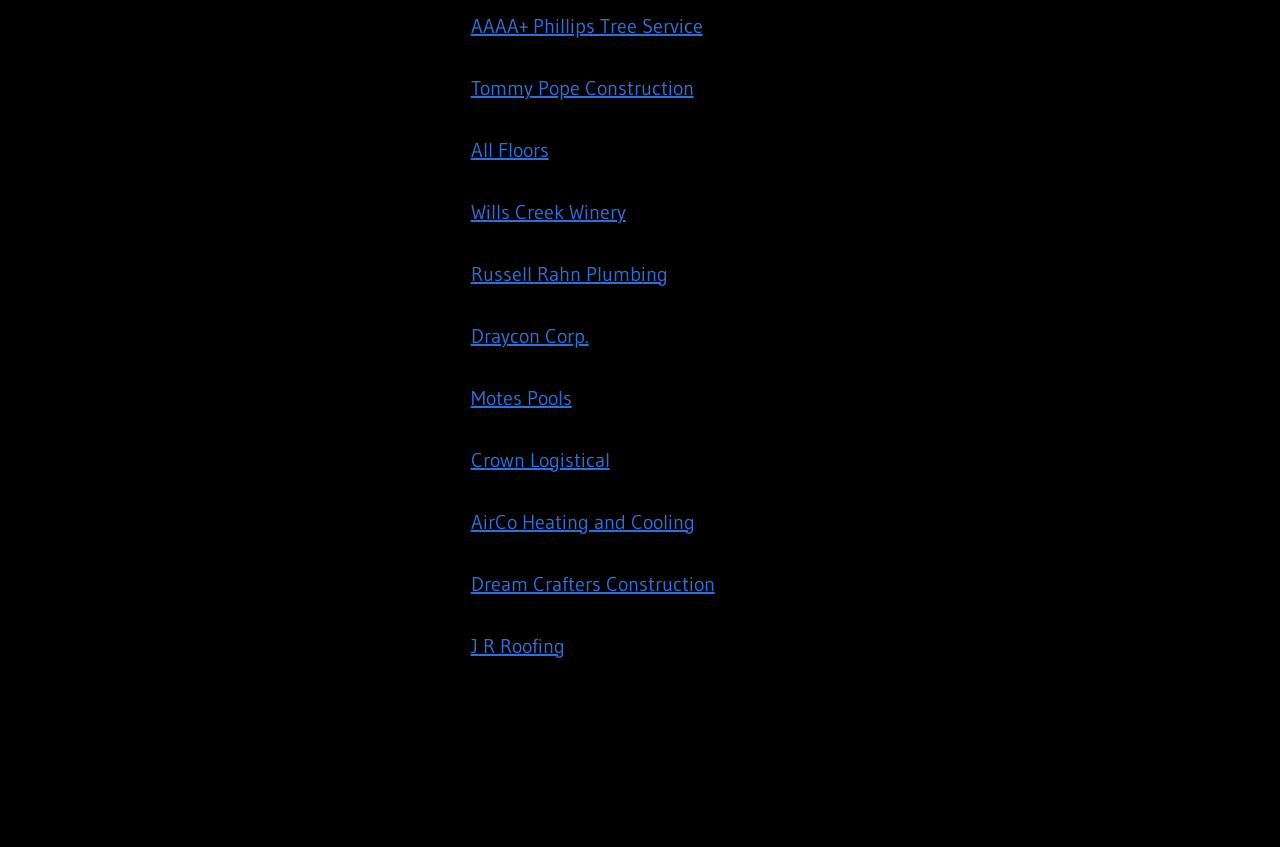How many companies are listed?
Look at the image and answer the question using a single word or phrase.

12